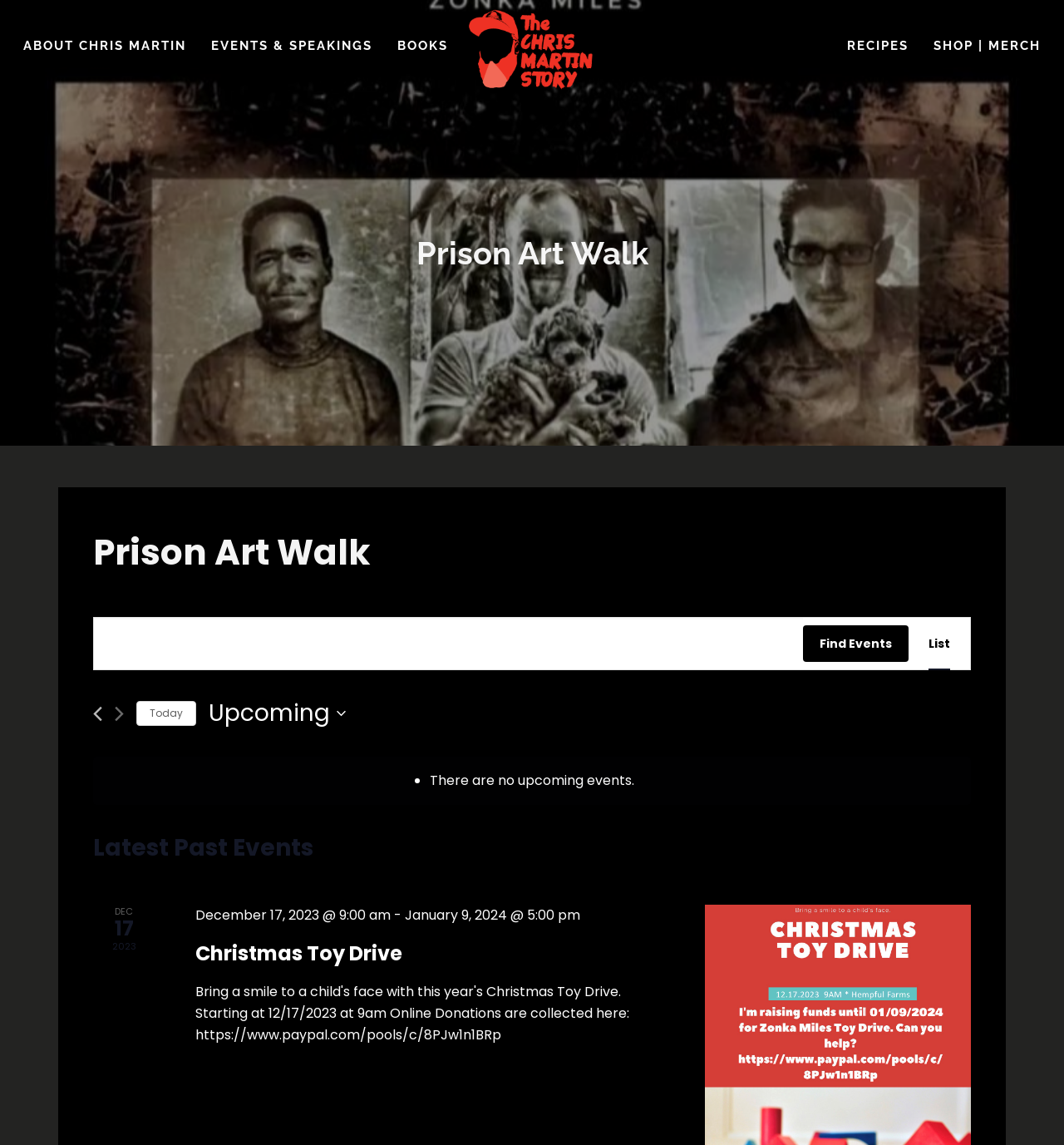Locate the heading on the webpage and return its text.

Prison Art Walk